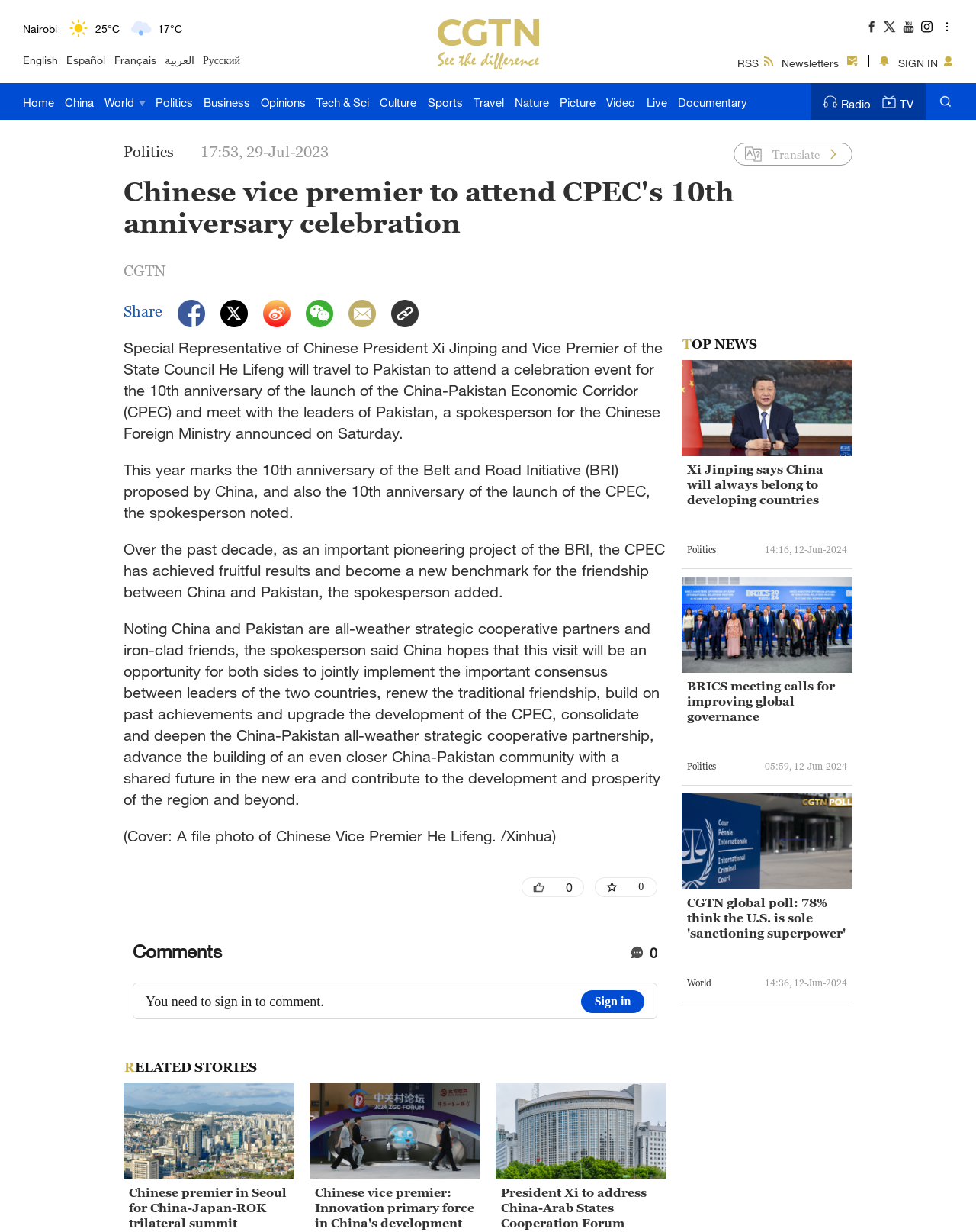Identify and provide the bounding box for the element described by: "parent_node: Share".

[0.27, 0.243, 0.298, 0.266]